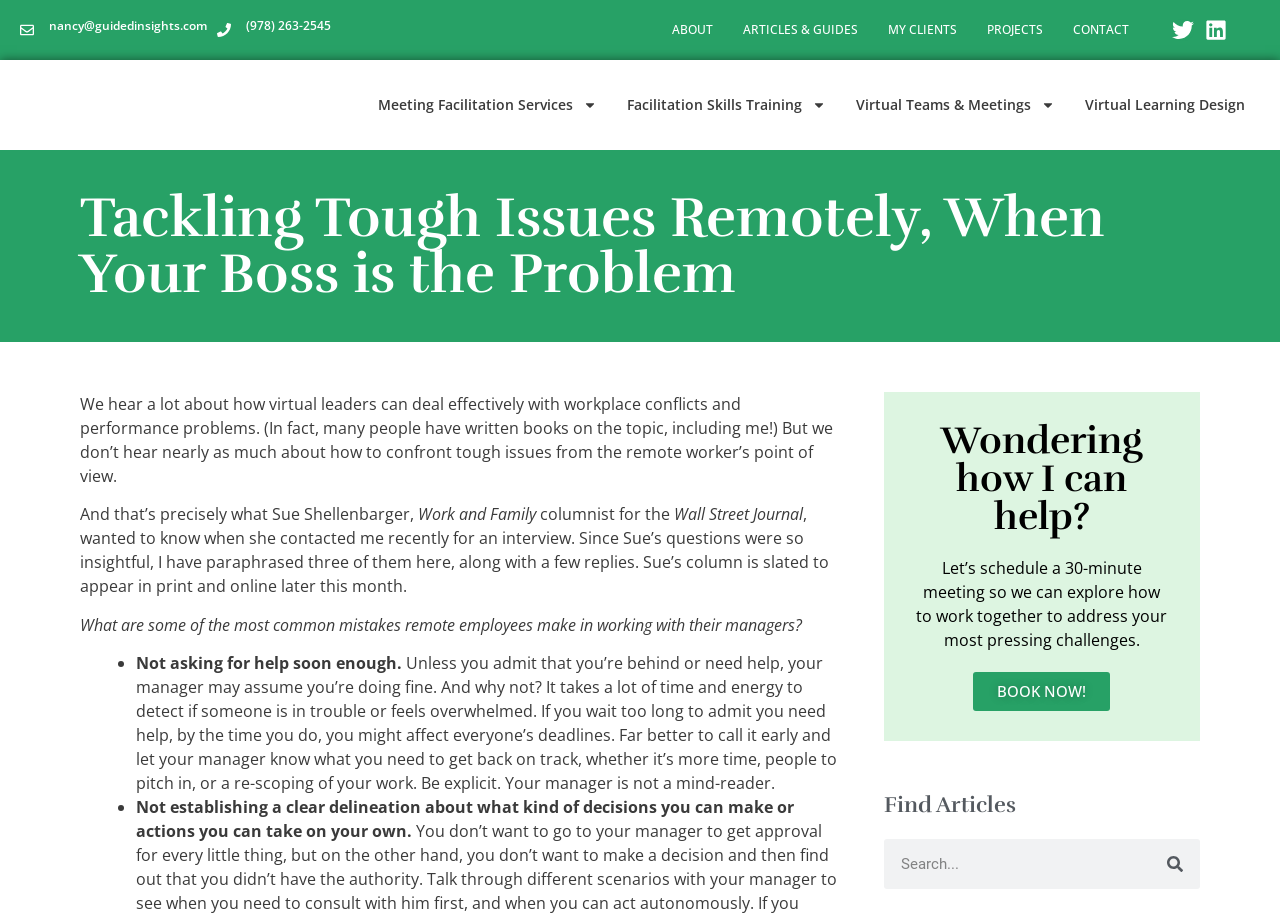Find the bounding box coordinates for the area that should be clicked to accomplish the instruction: "Visit the 'ABOUT' page".

[0.513, 0.011, 0.568, 0.055]